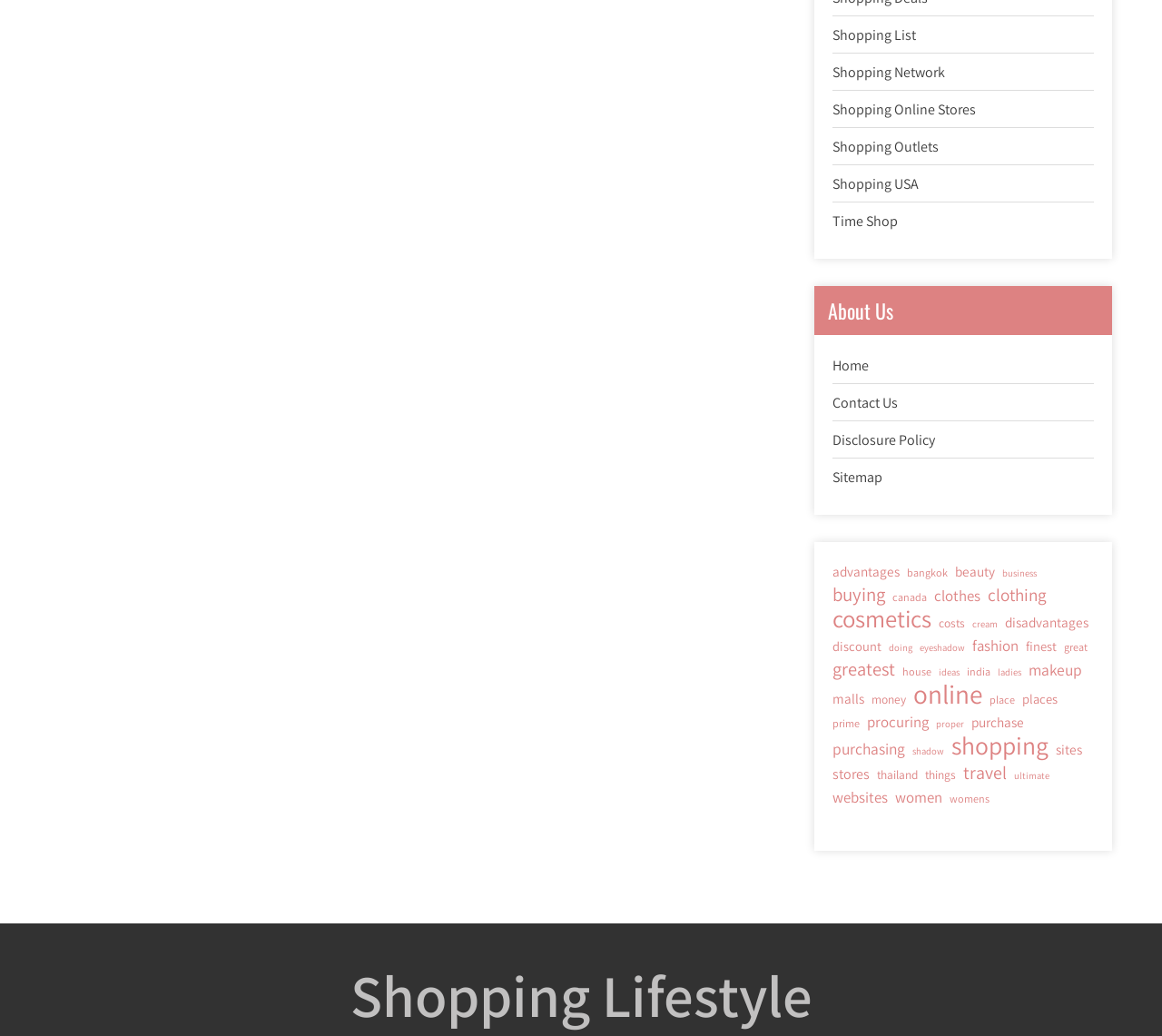Pinpoint the bounding box coordinates for the area that should be clicked to perform the following instruction: "Contact BlueCastle IT via email".

None